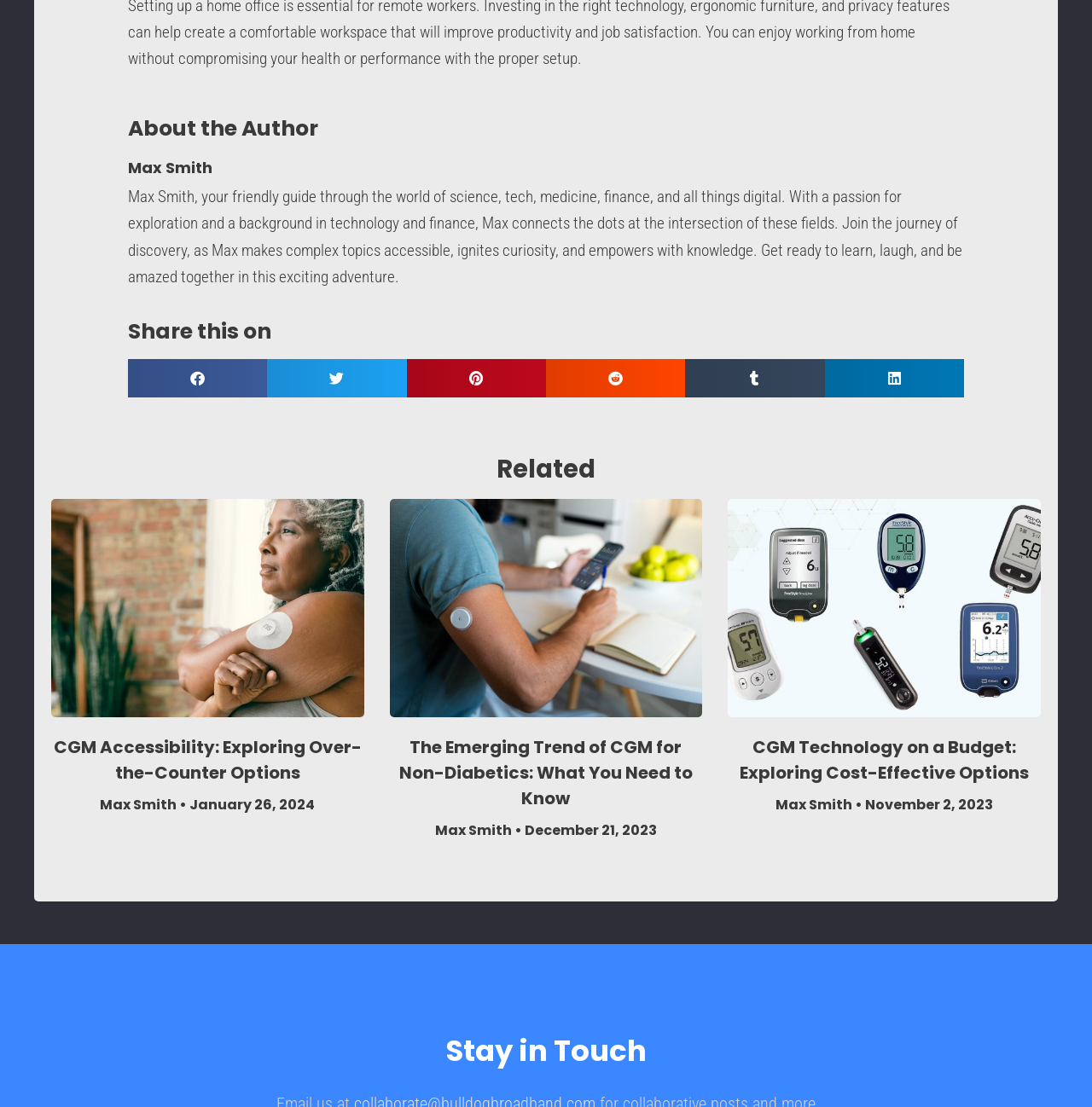Determine the bounding box coordinates of the element that should be clicked to execute the following command: "Share on facebook".

[0.117, 0.324, 0.245, 0.359]